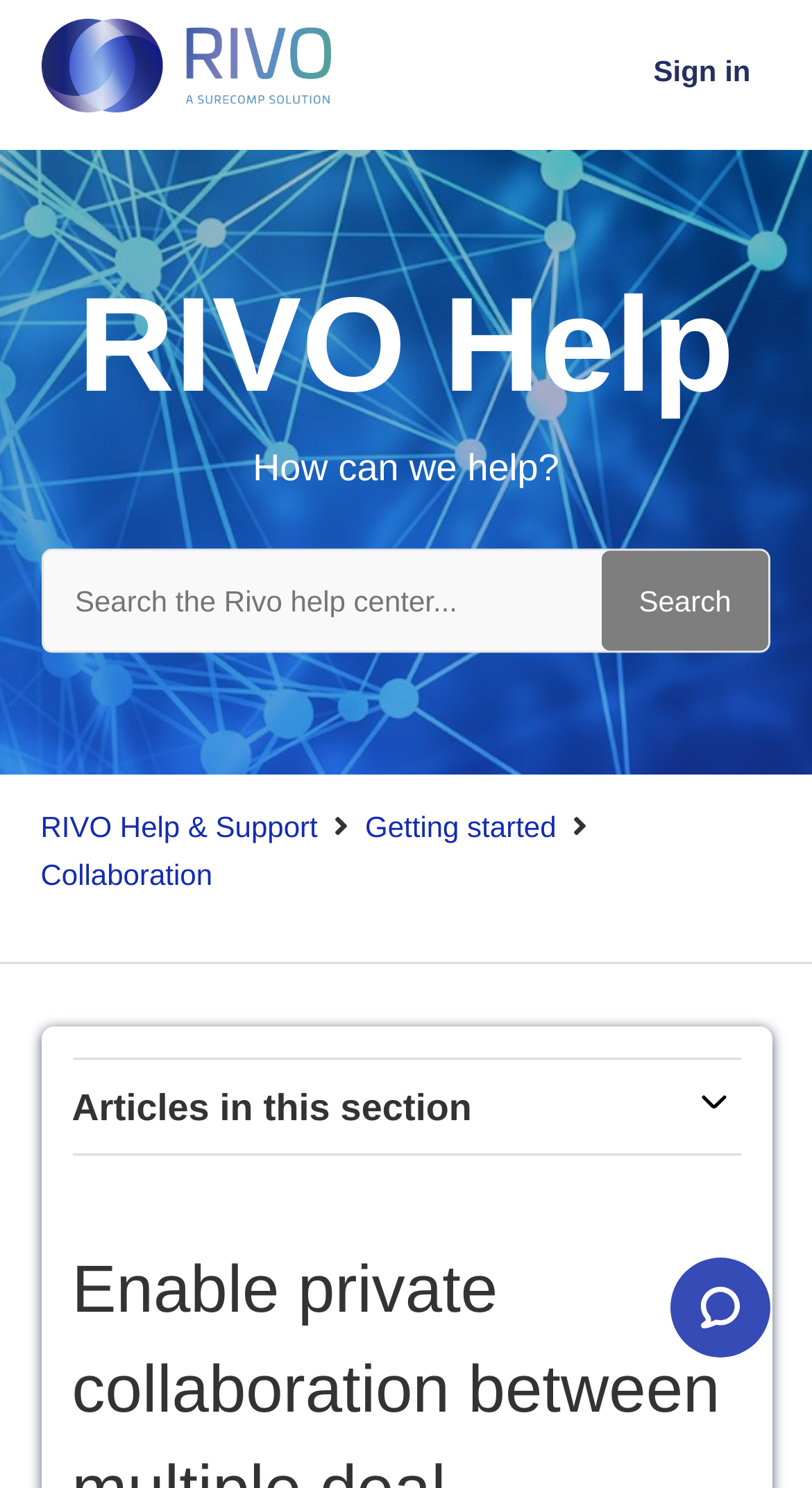Please identify the bounding box coordinates for the region that you need to click to follow this instruction: "Toggle navigation menu".

[0.72, 0.037, 0.763, 0.061]